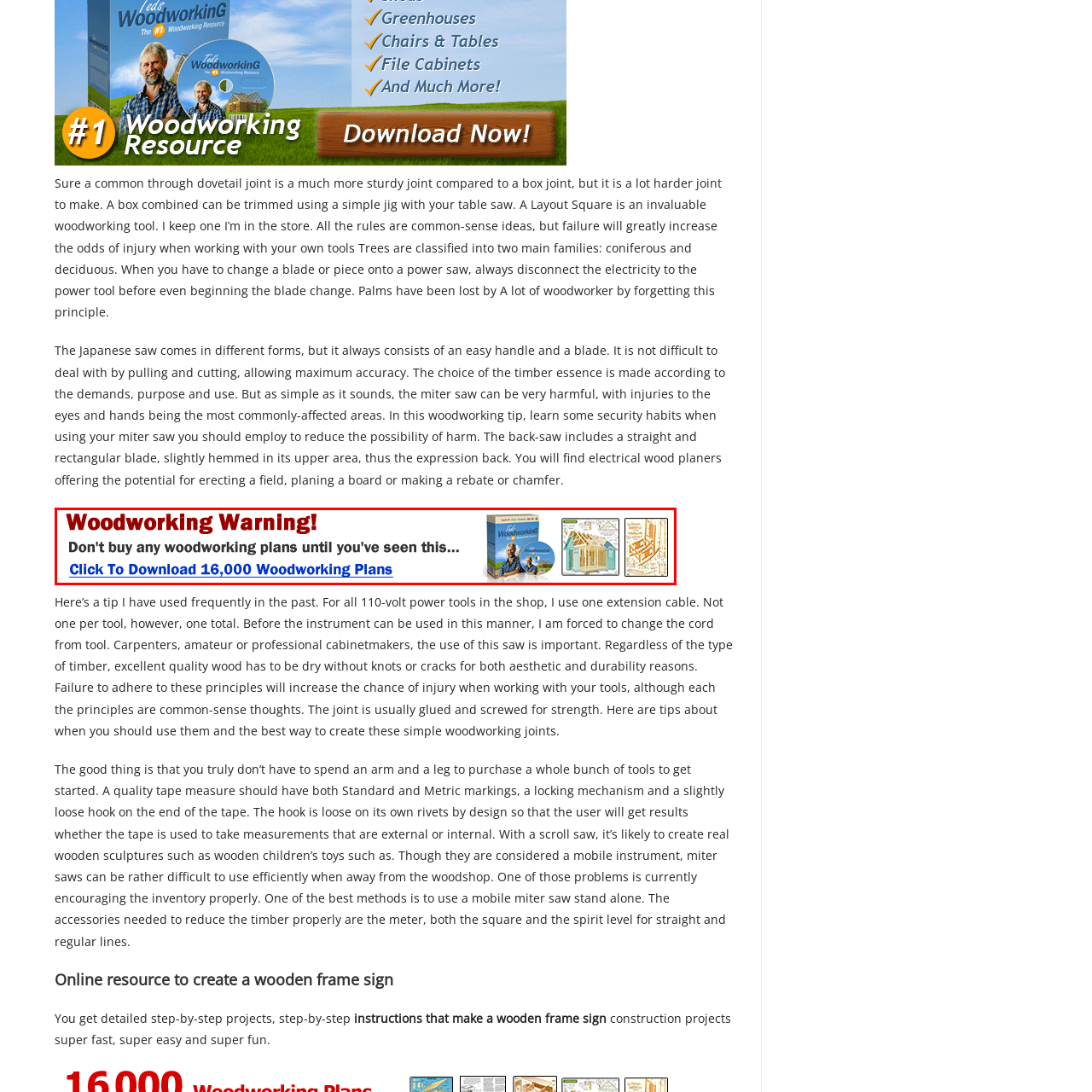What visual element accompanies the message?
Observe the image inside the red bounding box and give a concise answer using a single word or phrase.

A book featuring woodworking projects and illustrations